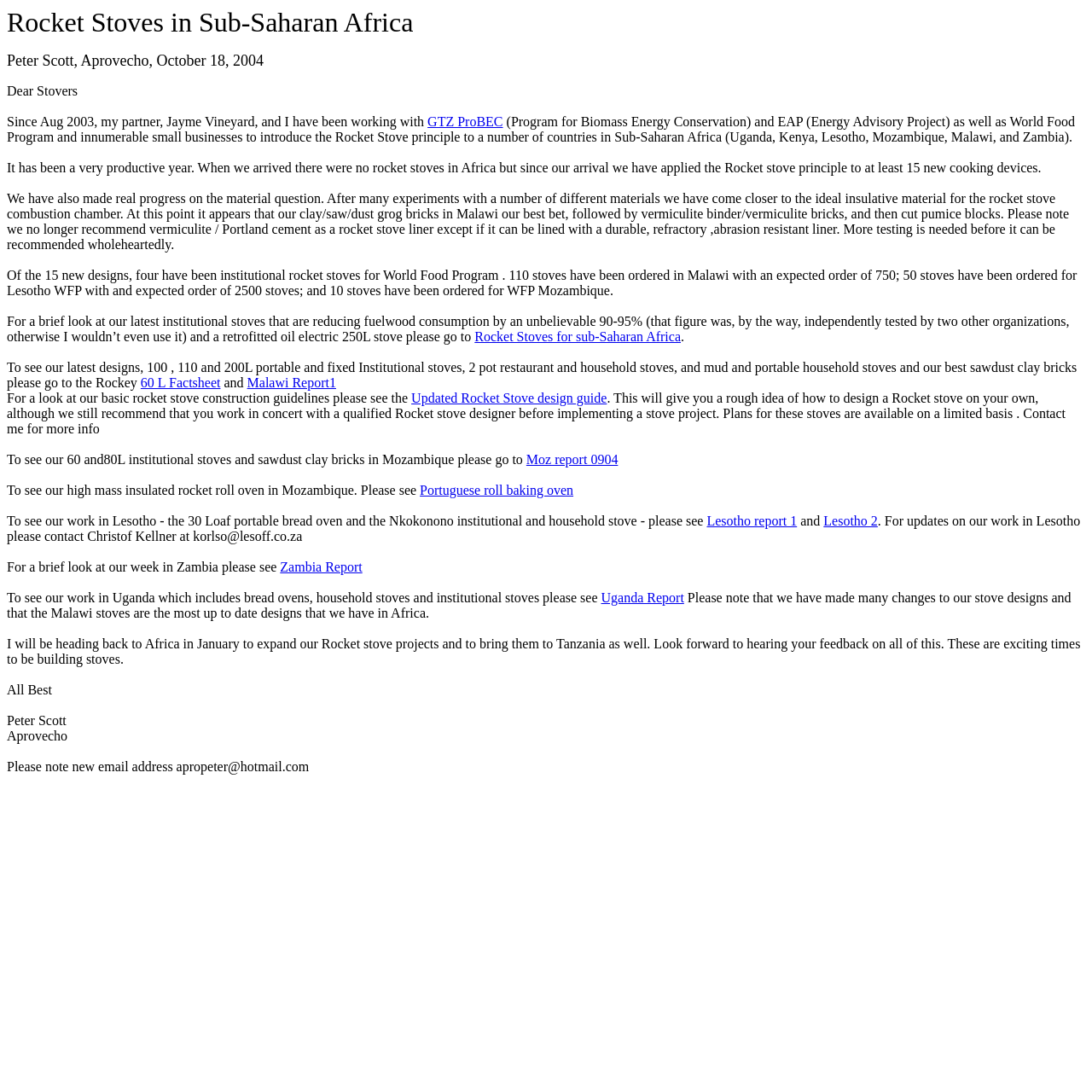Please determine the bounding box coordinates for the element that should be clicked to follow these instructions: "Read the Malawi Report1".

[0.226, 0.344, 0.308, 0.357]